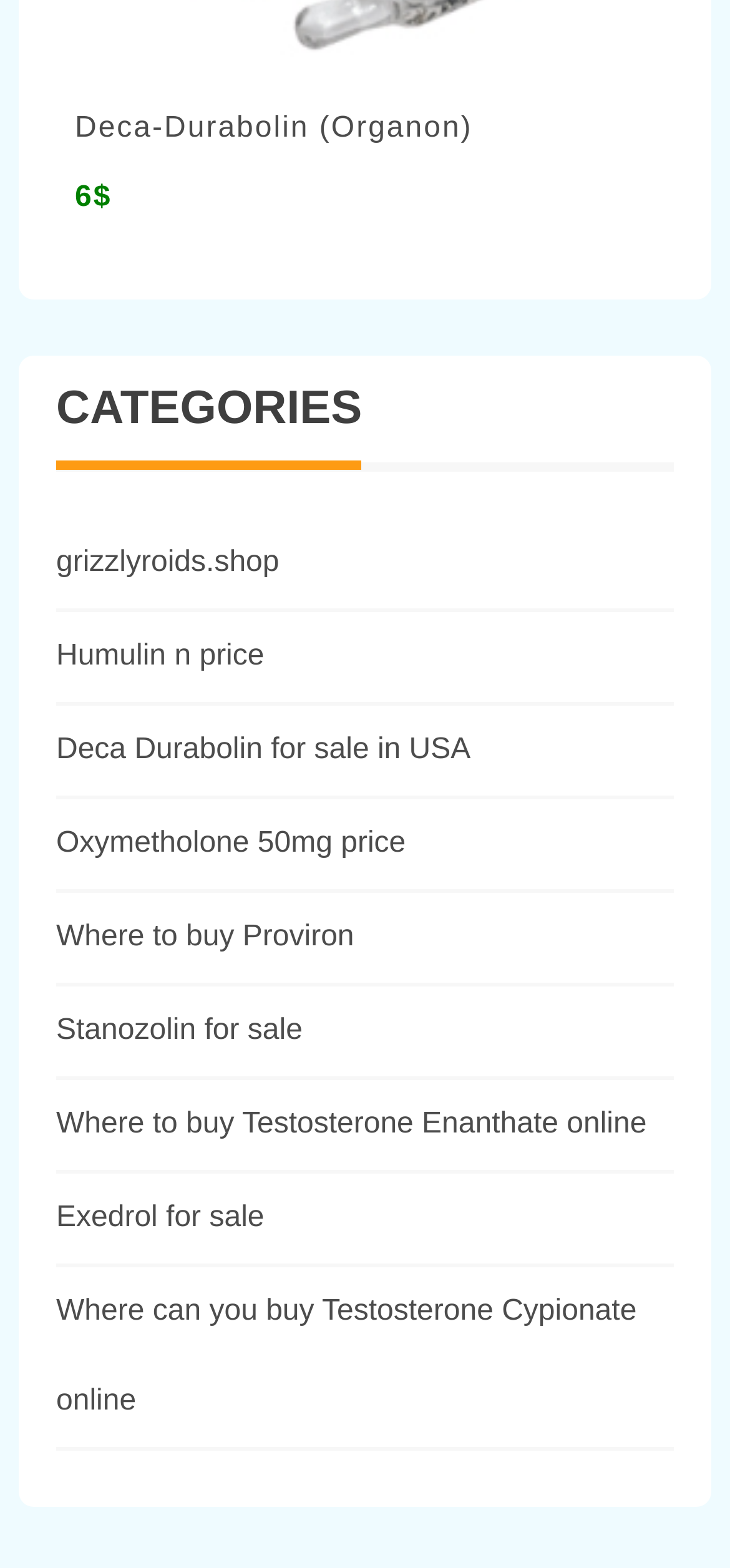Provide a brief response in the form of a single word or phrase:
Is Humulin n price available on the webpage?

Yes